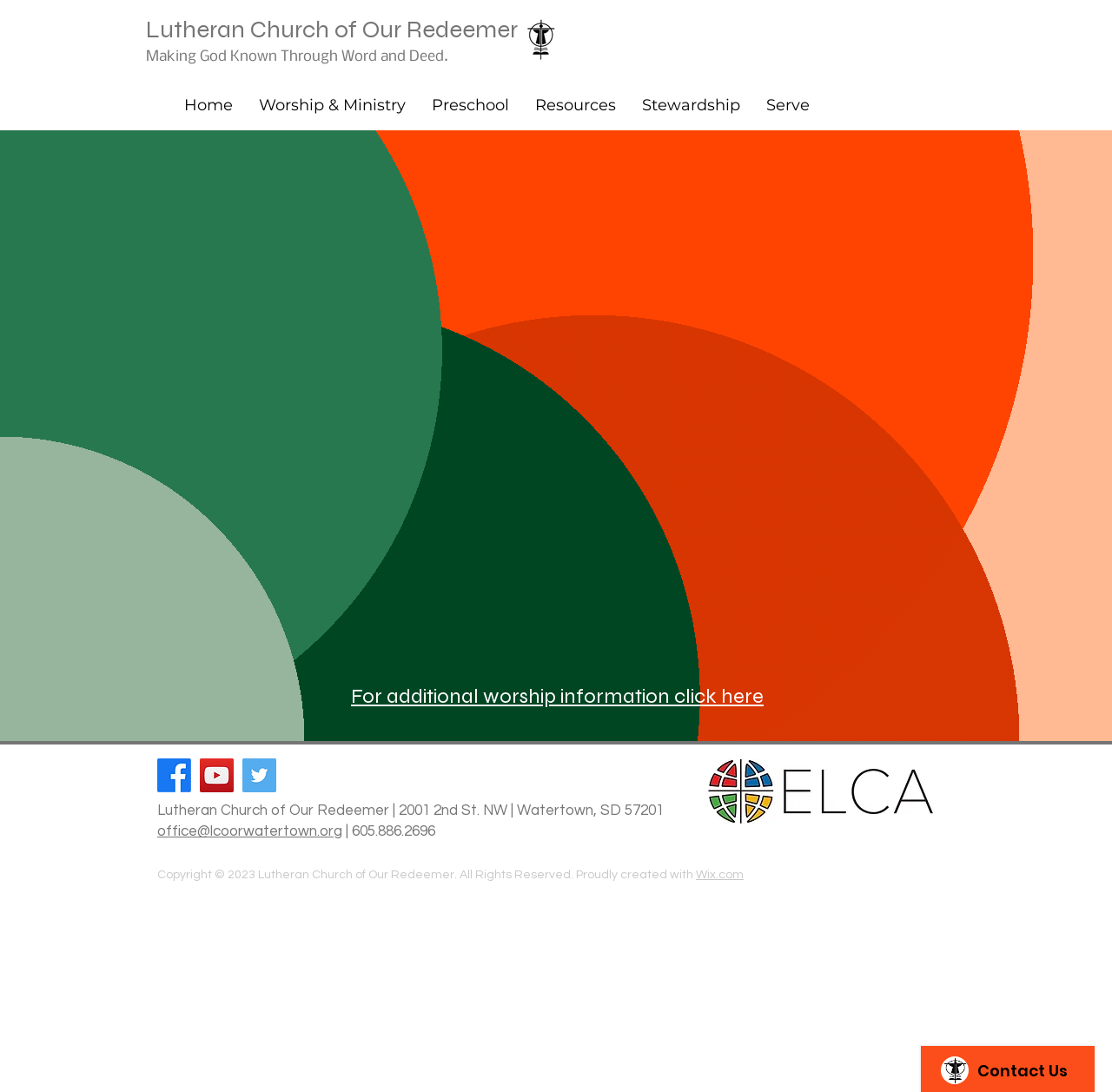Identify the bounding box for the UI element specified in this description: "Home". The coordinates must be four float numbers between 0 and 1, formatted as [left, top, right, bottom].

None